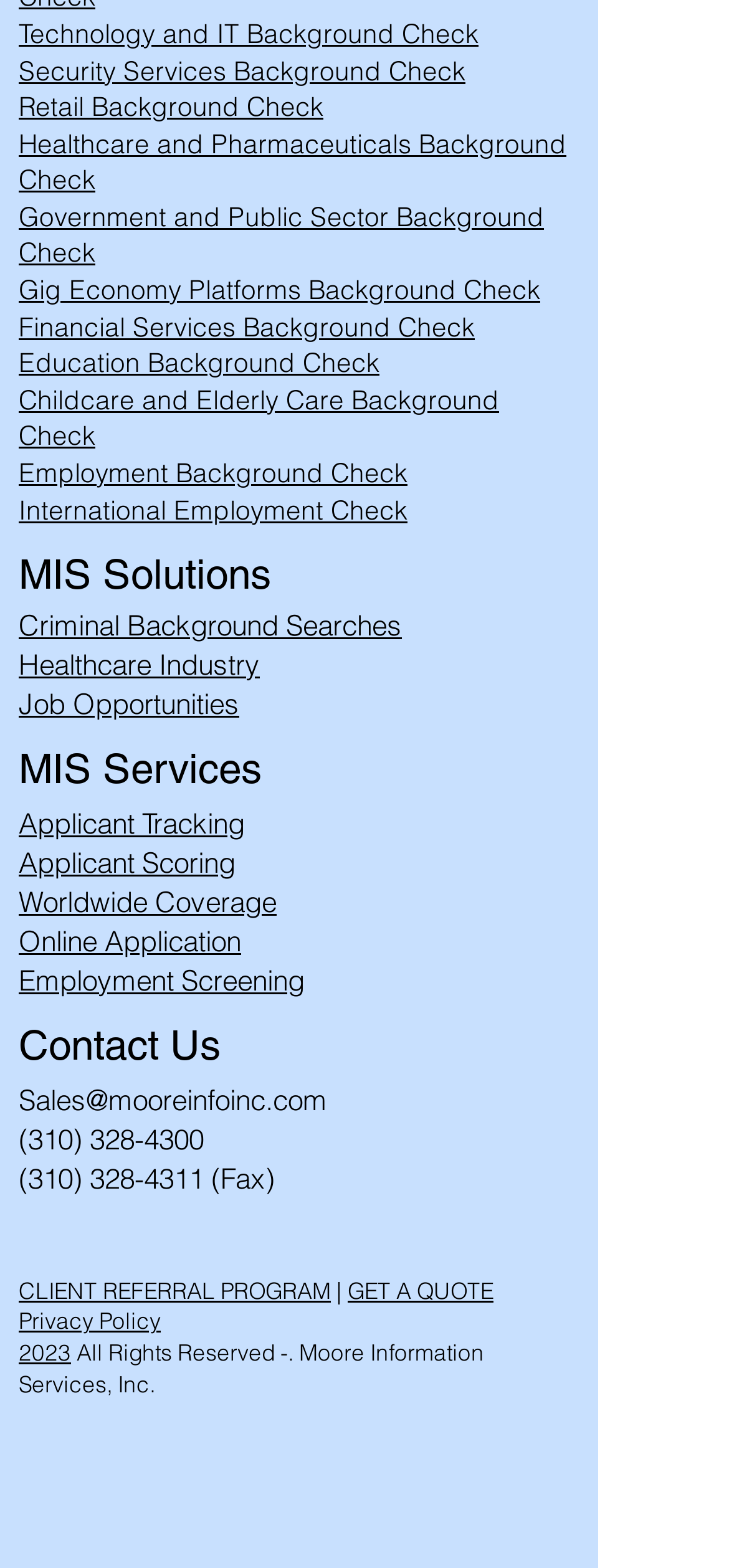What social media platforms are listed on the webpage?
Provide a detailed answer to the question, using the image to inform your response.

The social media platforms can be found at the bottom of the webpage, where there is a 'Social Bar' section that lists the company's presence on Facebook, YouTube, and TikTok.